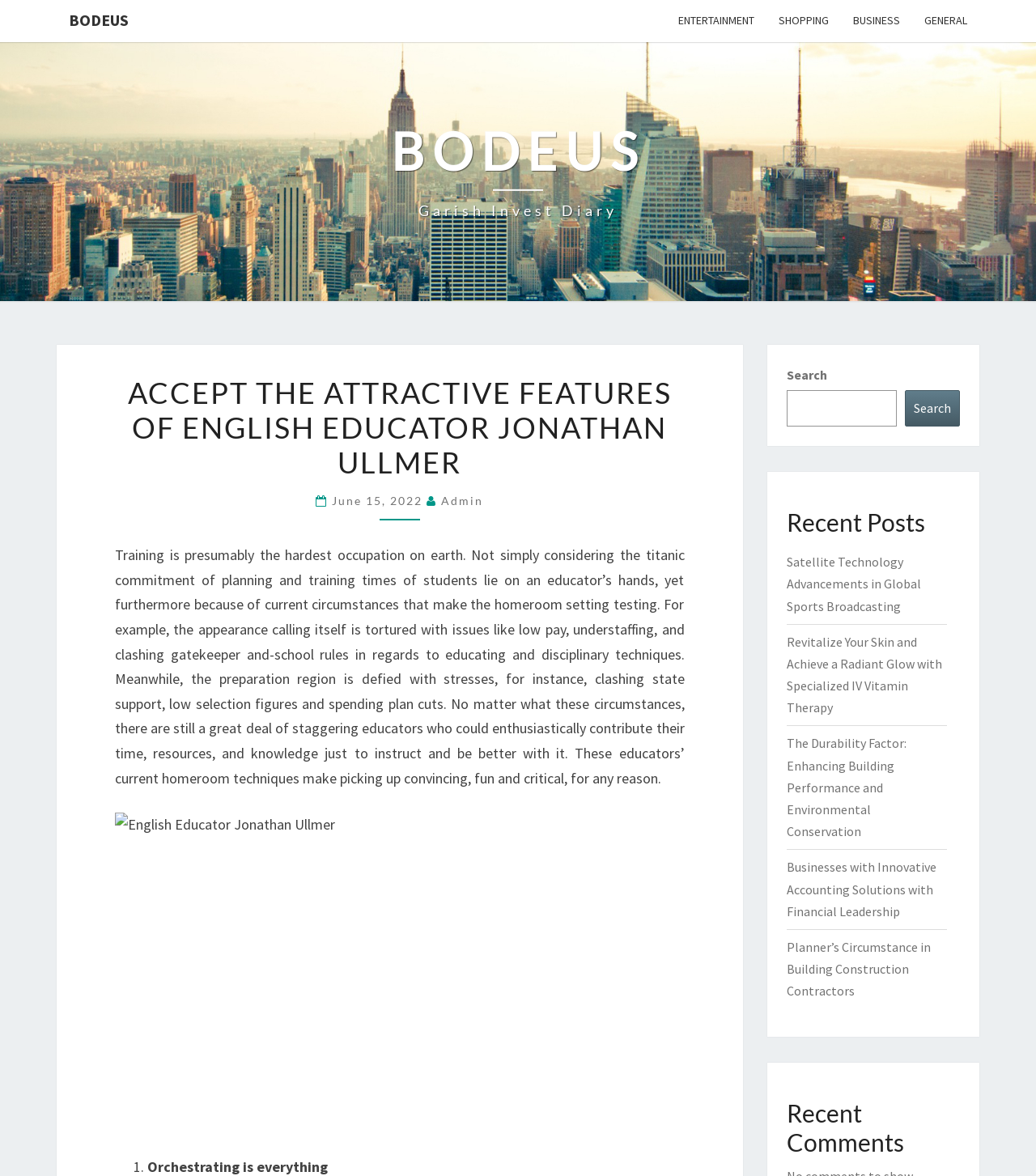What is the topic of the article?
Please provide a single word or phrase in response based on the screenshot.

Training